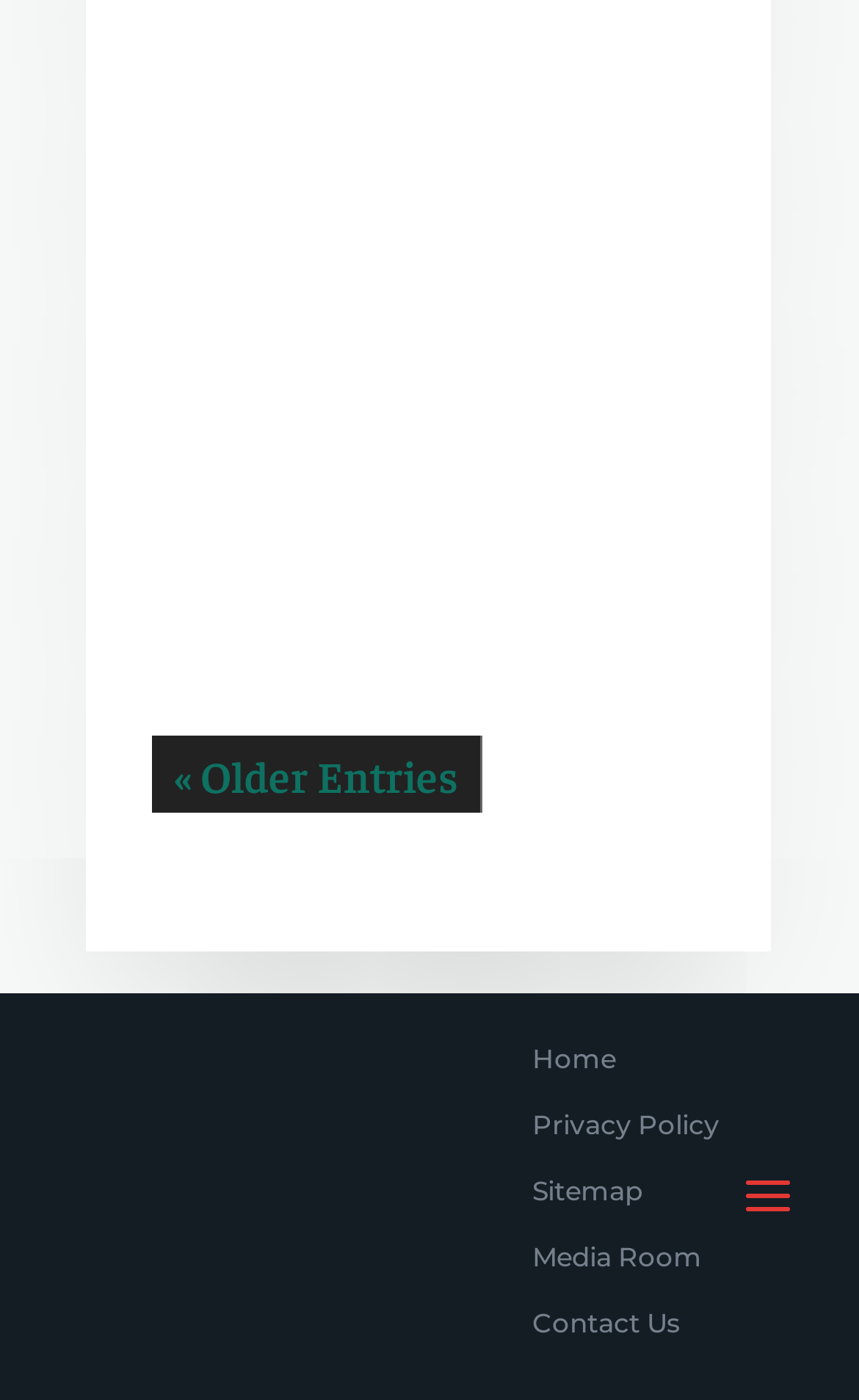Locate the bounding box coordinates of the clickable part needed for the task: "visit BadAss Garage Floors".

[0.287, 0.047, 0.741, 0.077]